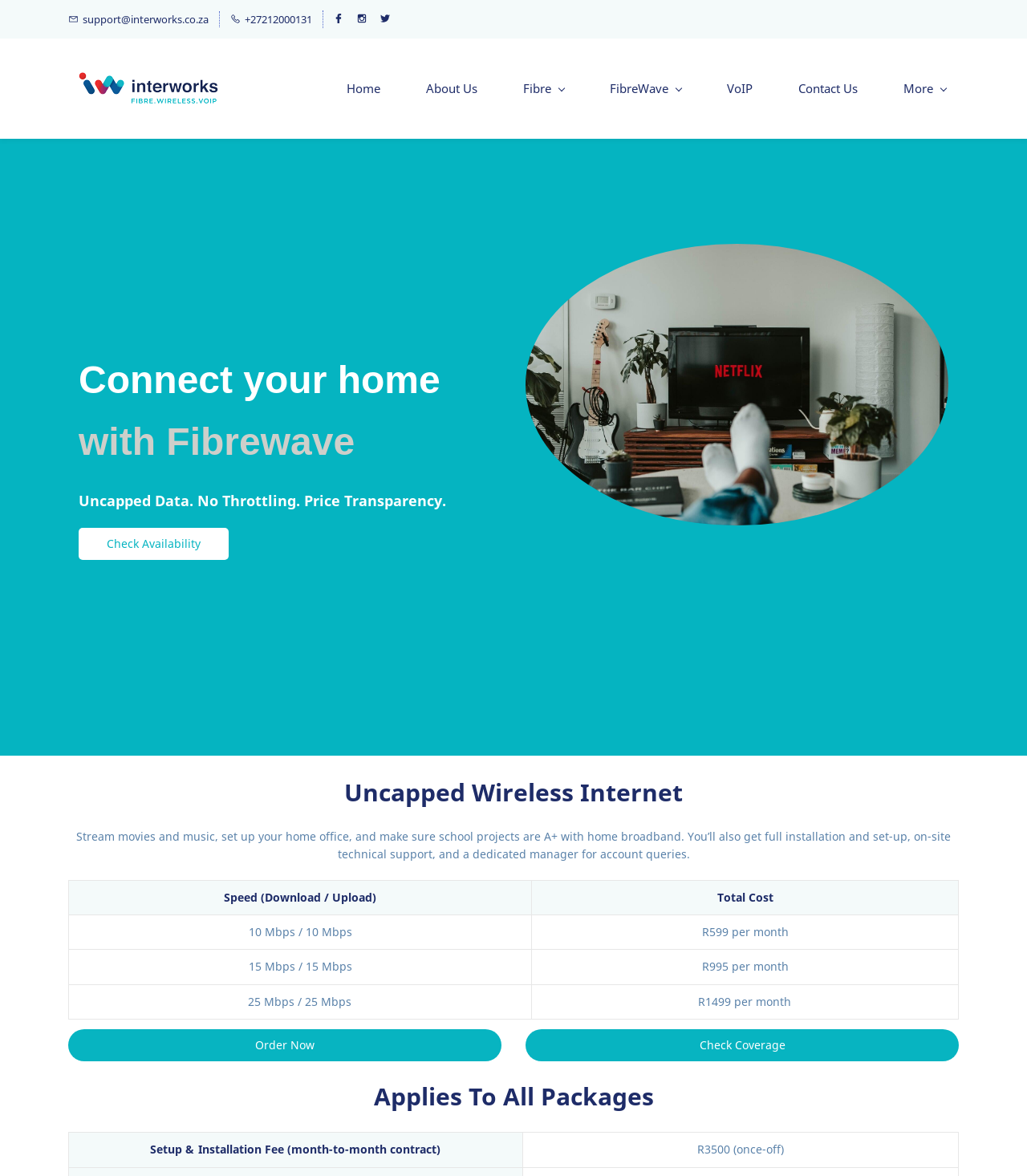Highlight the bounding box coordinates of the element that should be clicked to carry out the following instruction: "Call the phone number". The coordinates must be given as four float numbers ranging from 0 to 1, i.e., [left, top, right, bottom].

None